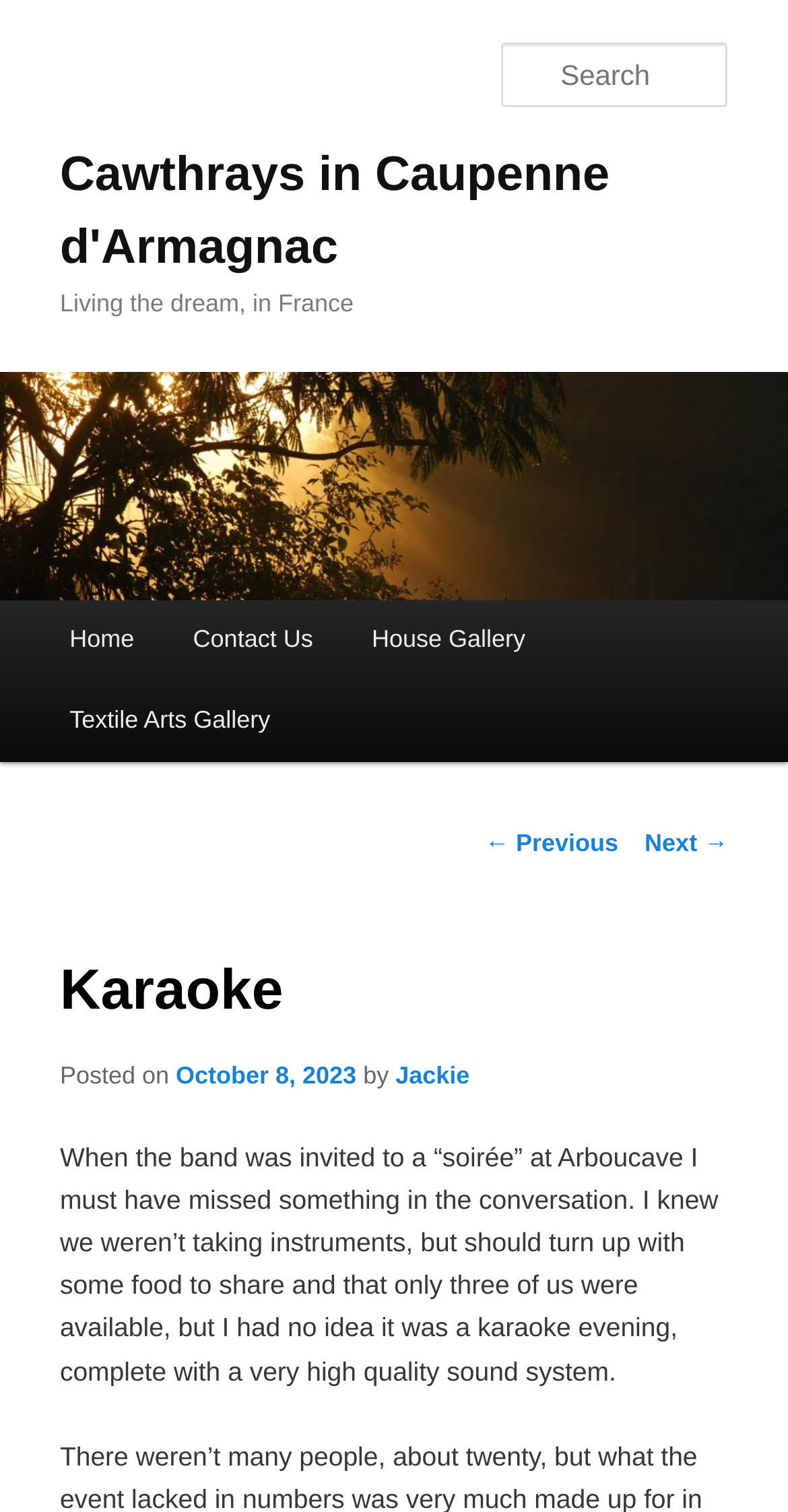How many links are in the main menu?
Carefully analyze the image and provide a thorough answer to the question.

The main menu can be found in the section with the heading 'Main menu'. There are four links in the main menu: 'Home', 'Contact Us', 'House Gallery', and 'Textile Arts Gallery'.